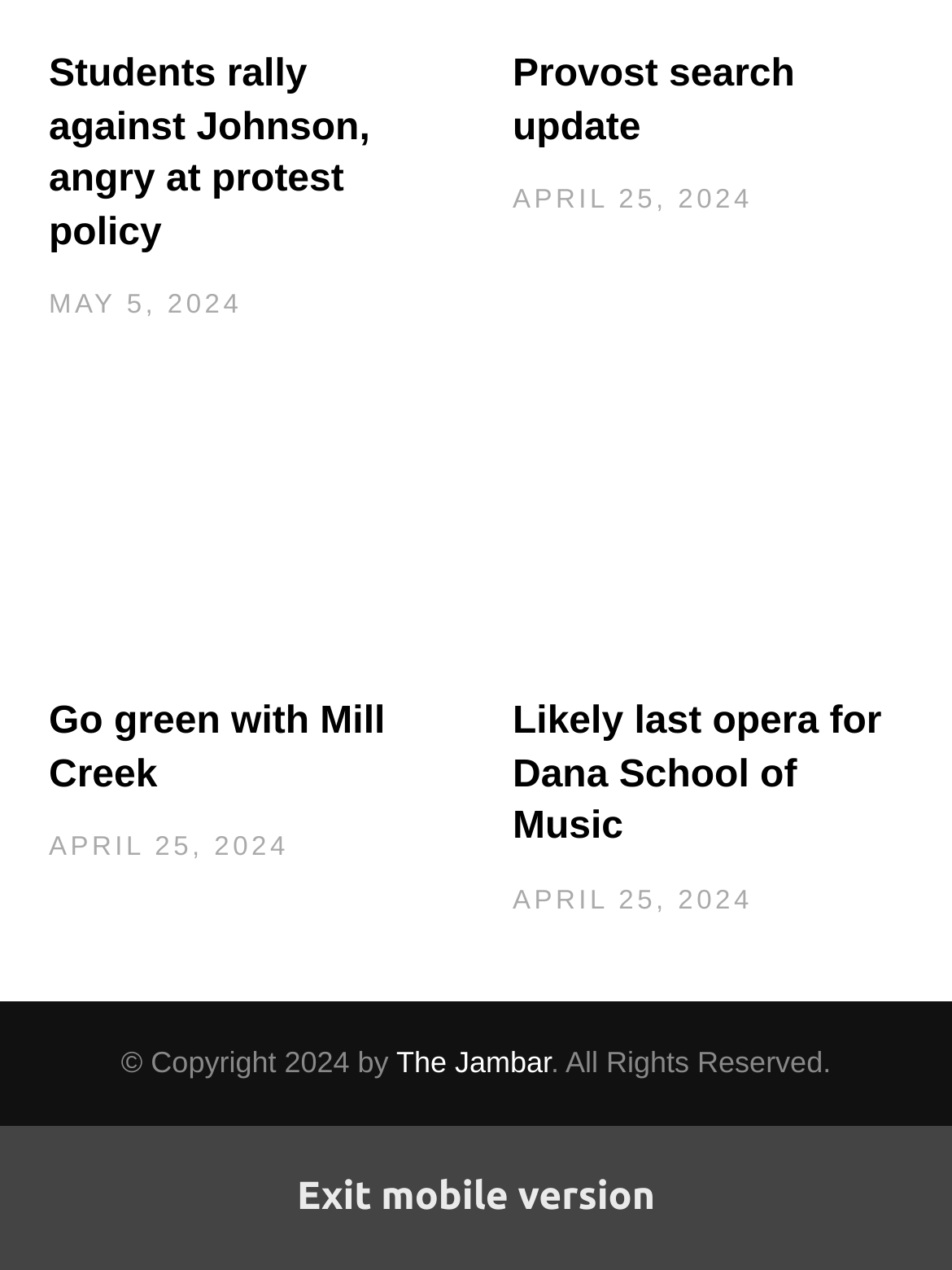How many articles are on this webpage?
Using the image as a reference, answer with just one word or a short phrase.

4